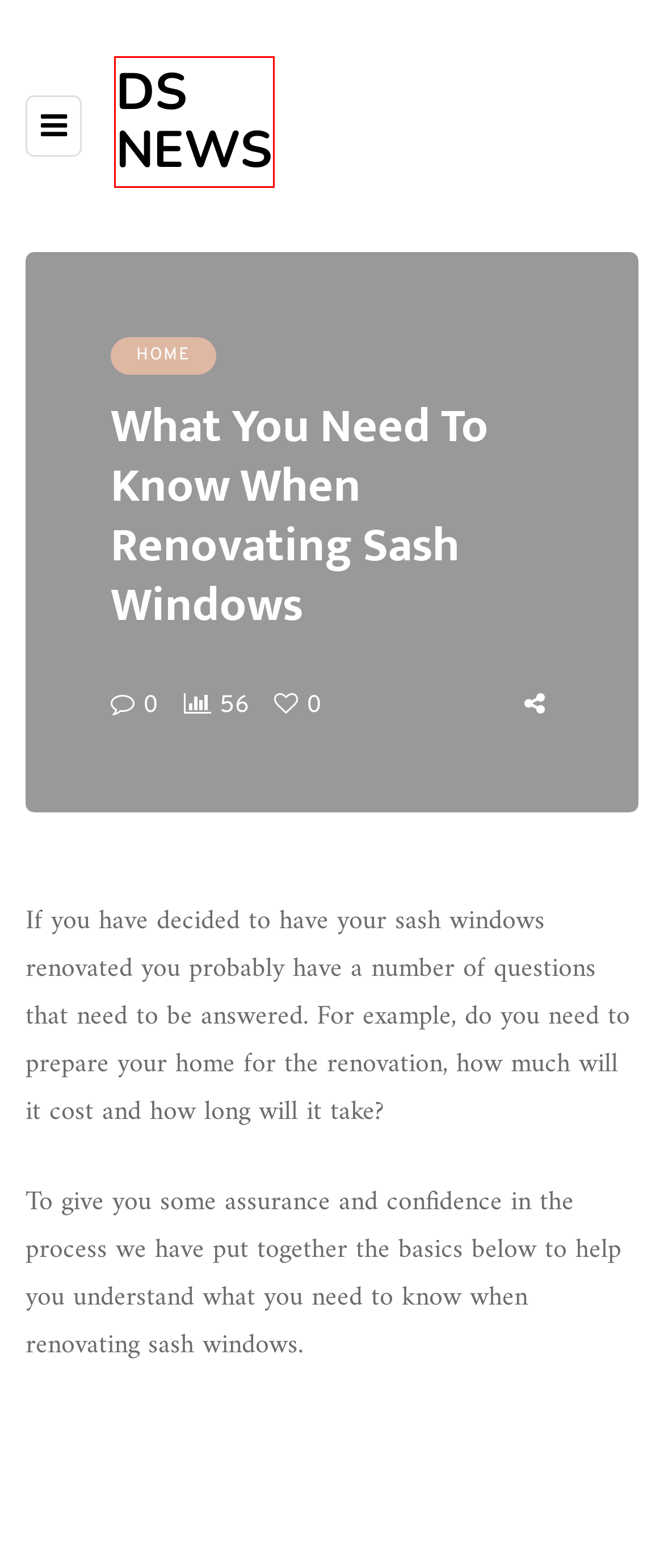Examine the screenshot of a webpage with a red bounding box around a UI element. Select the most accurate webpage description that corresponds to the new page after clicking the highlighted element. Here are the choices:
A. lifestyle – DS News
B. Home – DS News
C. How to convert YouTube videos to MP3 format using Y2Mate? – DS News
D. Sash Windows – DS News
E. 6 Simple Hacks for Keeping Your Car Clean All the Time – DS News
F. Mopoga: Revolutionizing the Gaming Landscape – DS News
G. Sash Windows London I Timber Windows I Sash Window Repair Specialist
H. Which plier should I use? – DS News

B